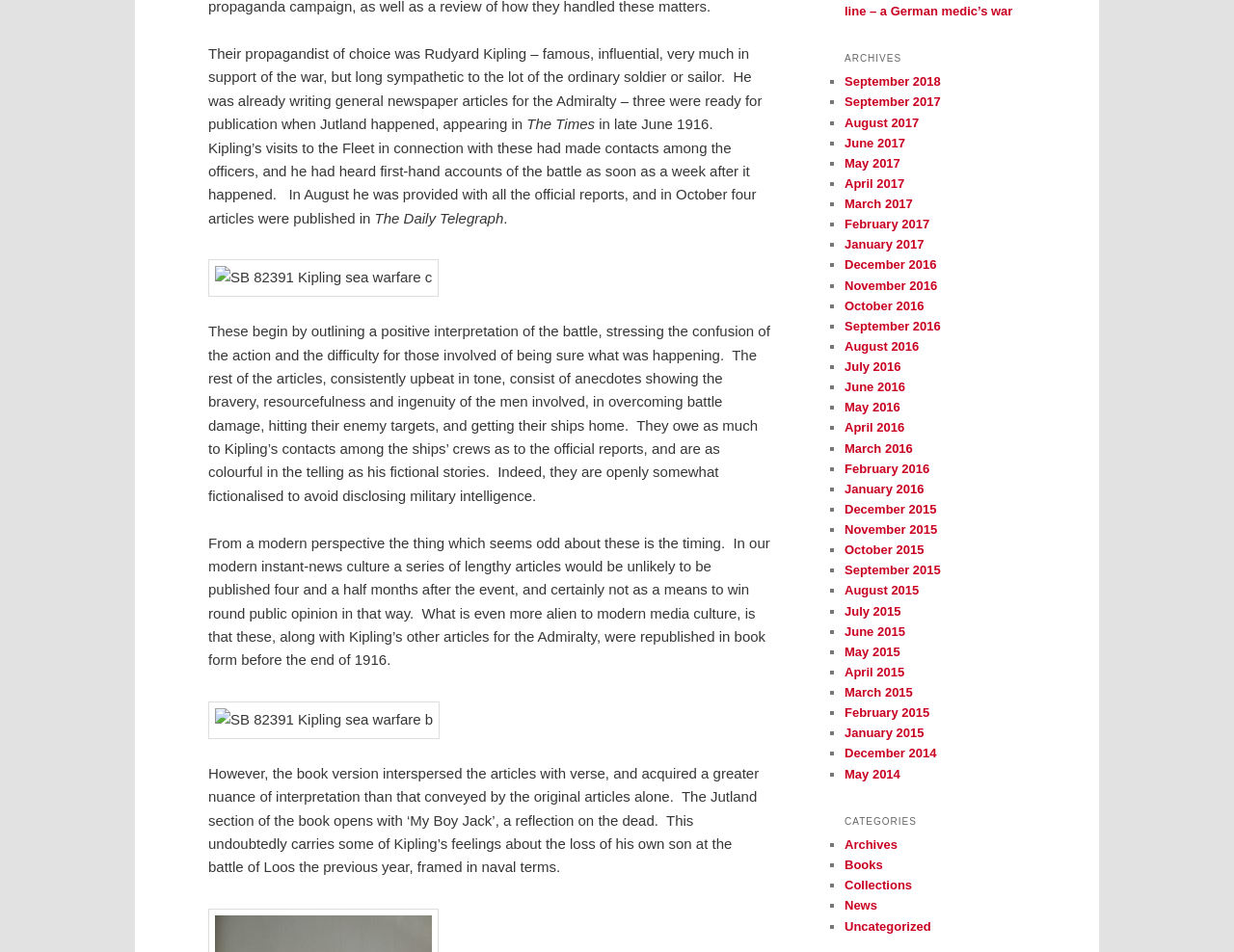Locate the bounding box coordinates of the clickable area needed to fulfill the instruction: "Explore 'The Daily Telegraph'".

[0.304, 0.22, 0.408, 0.238]